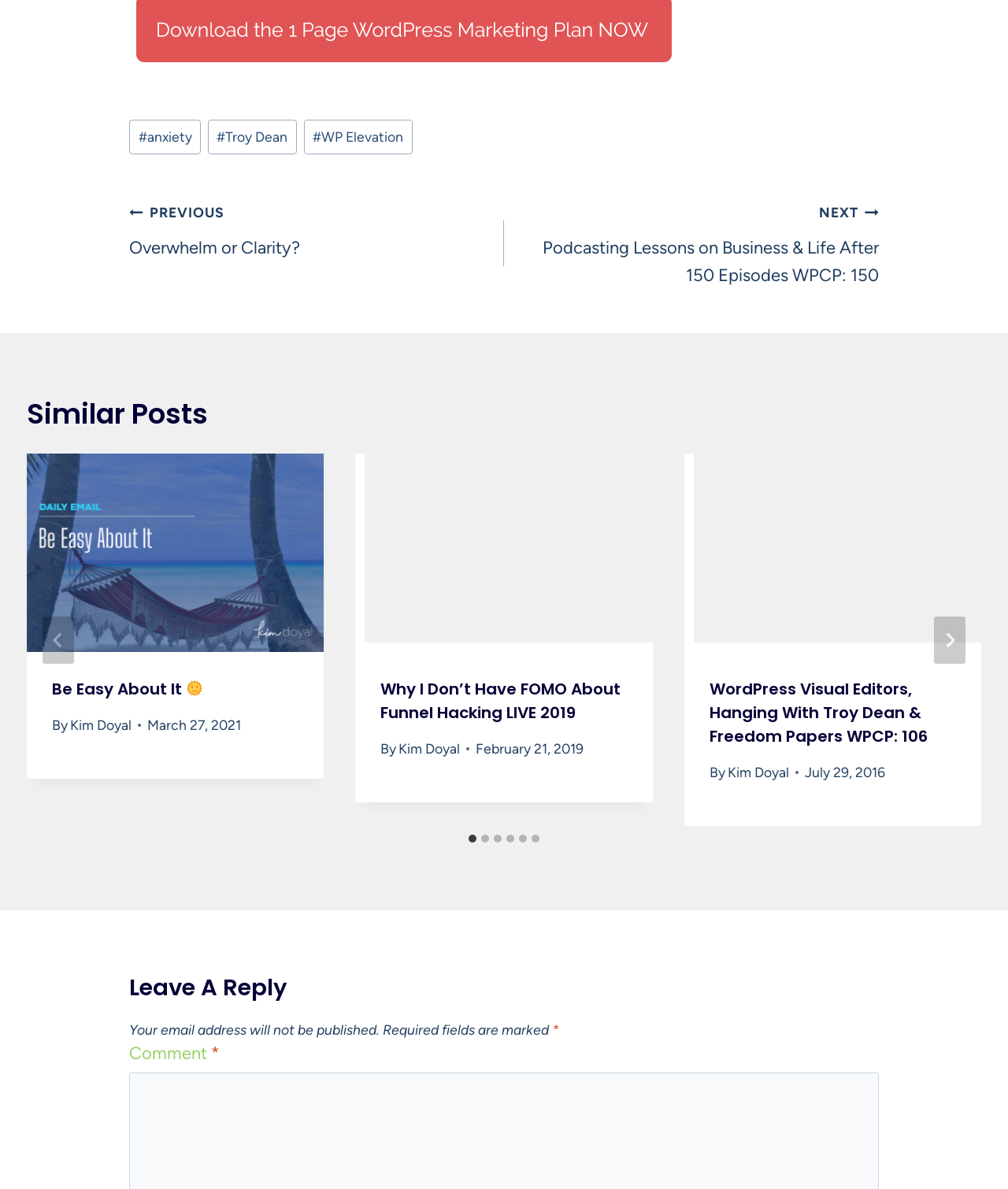Predict the bounding box coordinates for the UI element described as: "parent_node: Be Easy About It". The coordinates should be four float numbers between 0 and 1, presented as [left, top, right, bottom].

[0.027, 0.381, 0.321, 0.548]